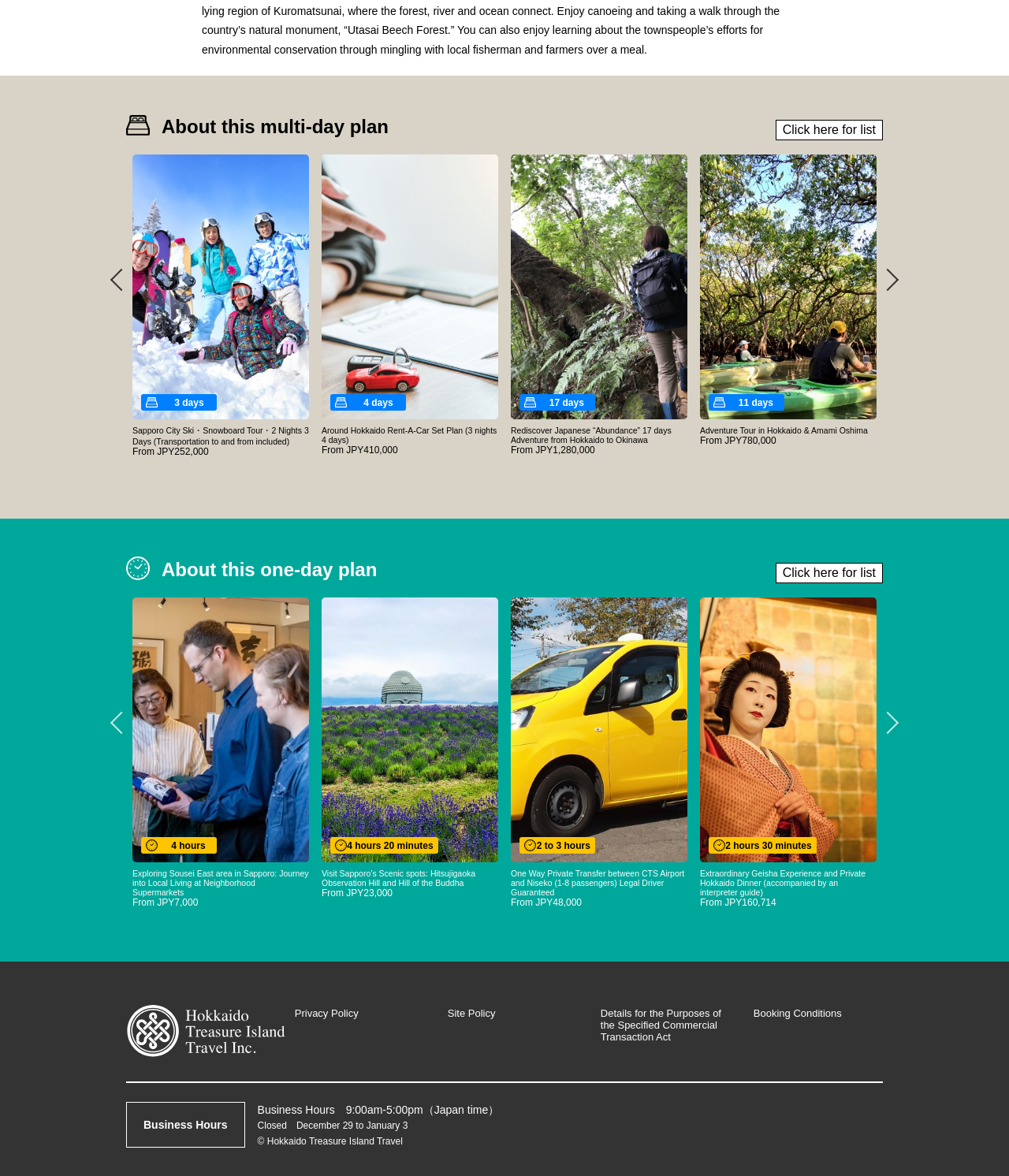Locate the bounding box coordinates of the area where you should click to accomplish the instruction: "Read the 'Business Hours' information".

[0.125, 0.937, 0.243, 0.976]